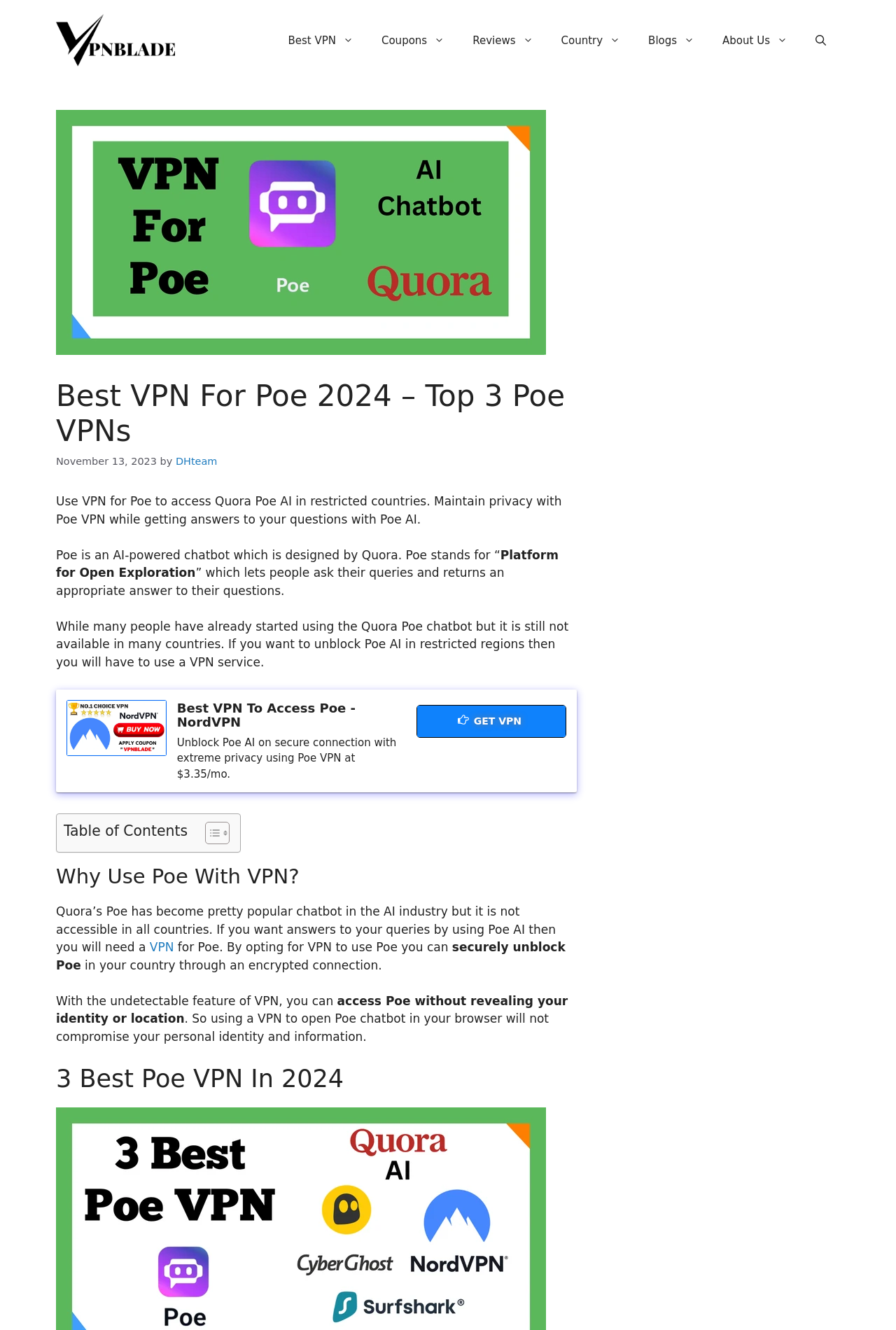Using the description "About Us", locate and provide the bounding box of the UI element.

[0.791, 0.015, 0.895, 0.046]